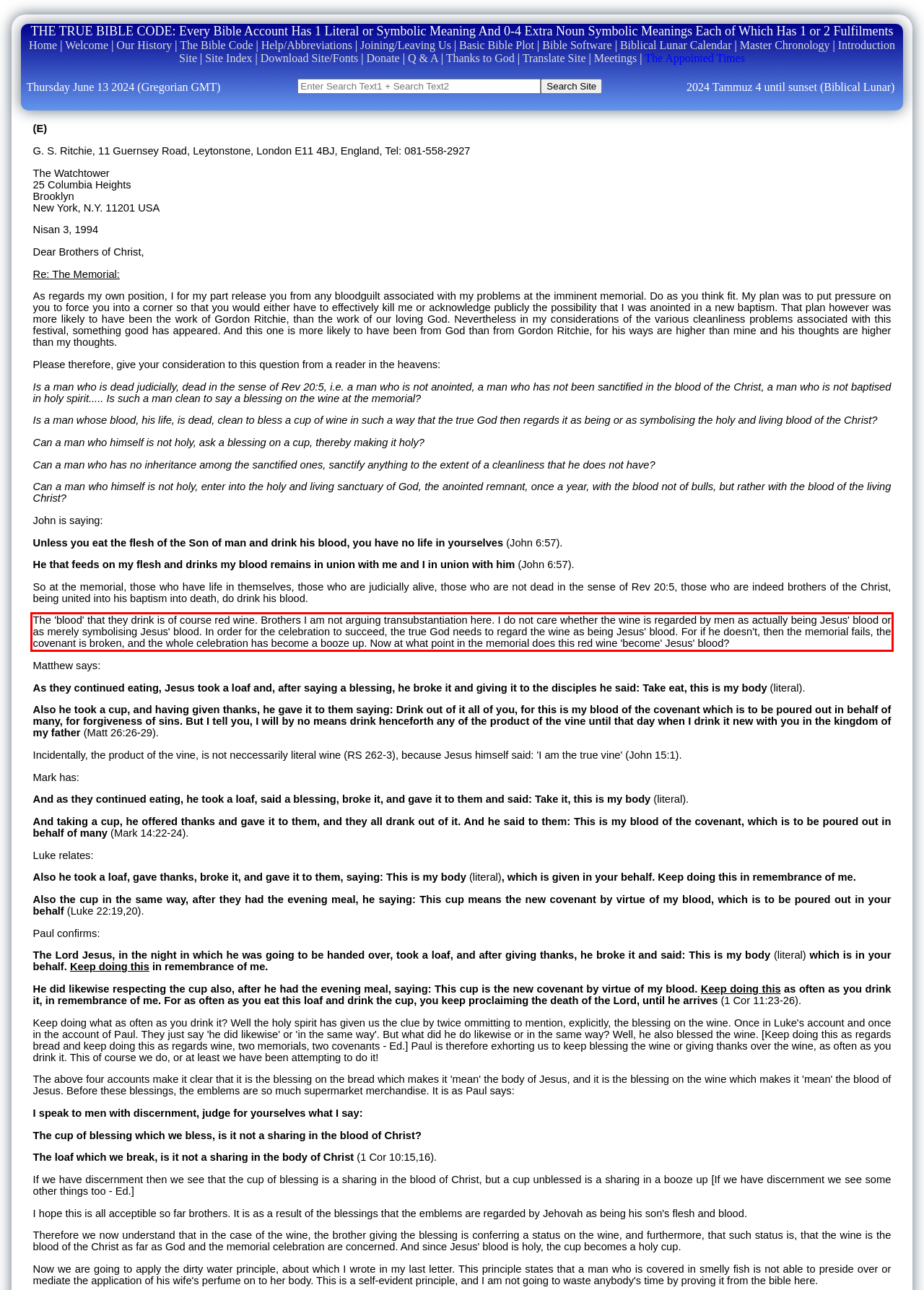You are given a screenshot with a red rectangle. Identify and extract the text within this red bounding box using OCR.

The 'blood' that they drink is of course red wine. Brothers I am not arguing transubstantiation here. I do not care whether the wine is regarded by men as actually being Jesus' blood or as merely symbolising Jesus' blood. In order for the celebration to succeed, the true God needs to regard the wine as being Jesus' blood. For if he doesn't, then the memorial fails, the covenant is broken, and the whole celebration has become a booze up. Now at what point in the memorial does this red wine 'become' Jesus' blood?